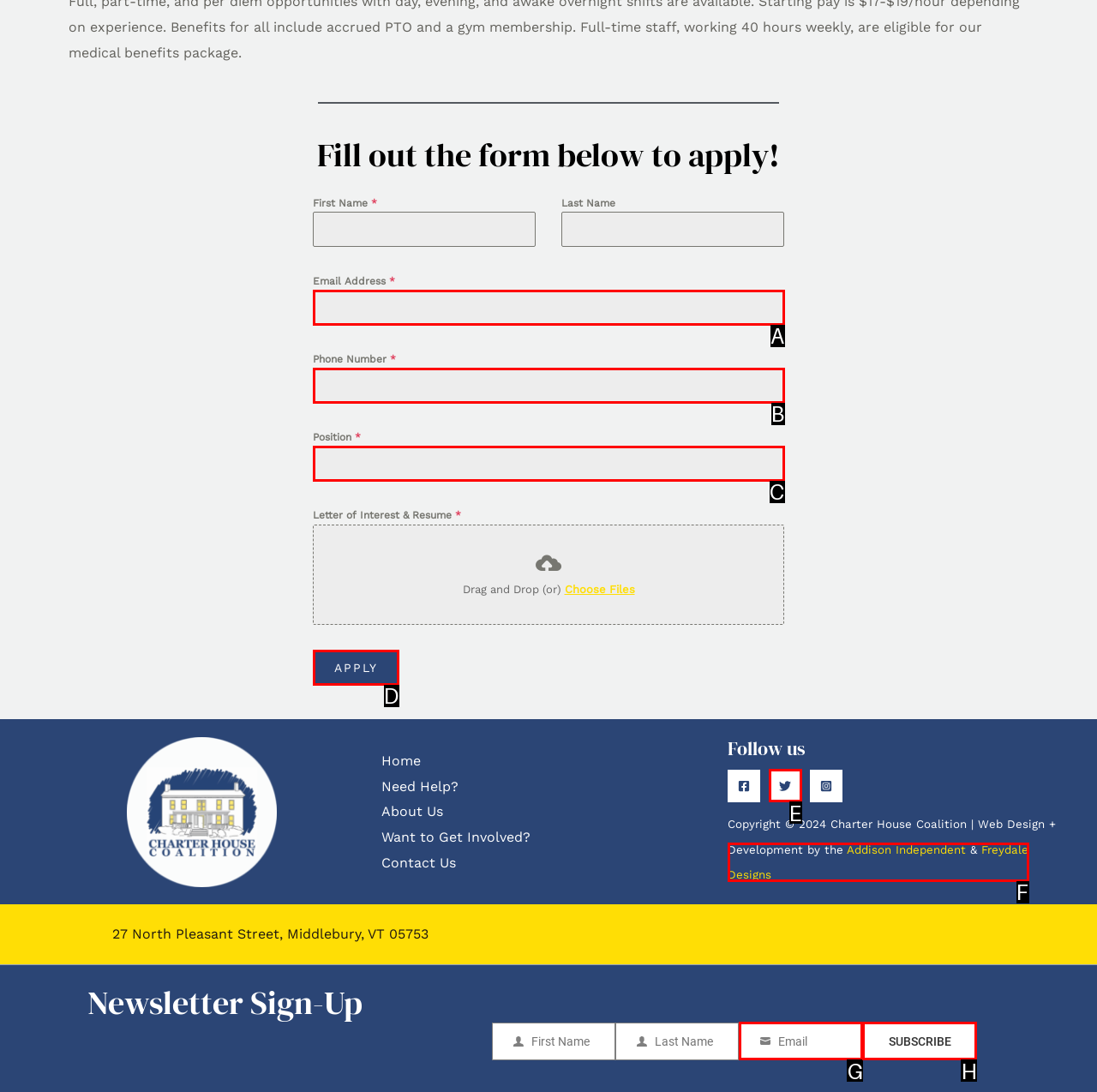Based on the description: parent_node: Email name="email", identify the matching lettered UI element.
Answer by indicating the letter from the choices.

G